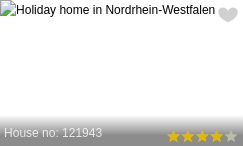Please reply to the following question with a single word or a short phrase:
What is the distance from the property to the nearest forest?

500 meters